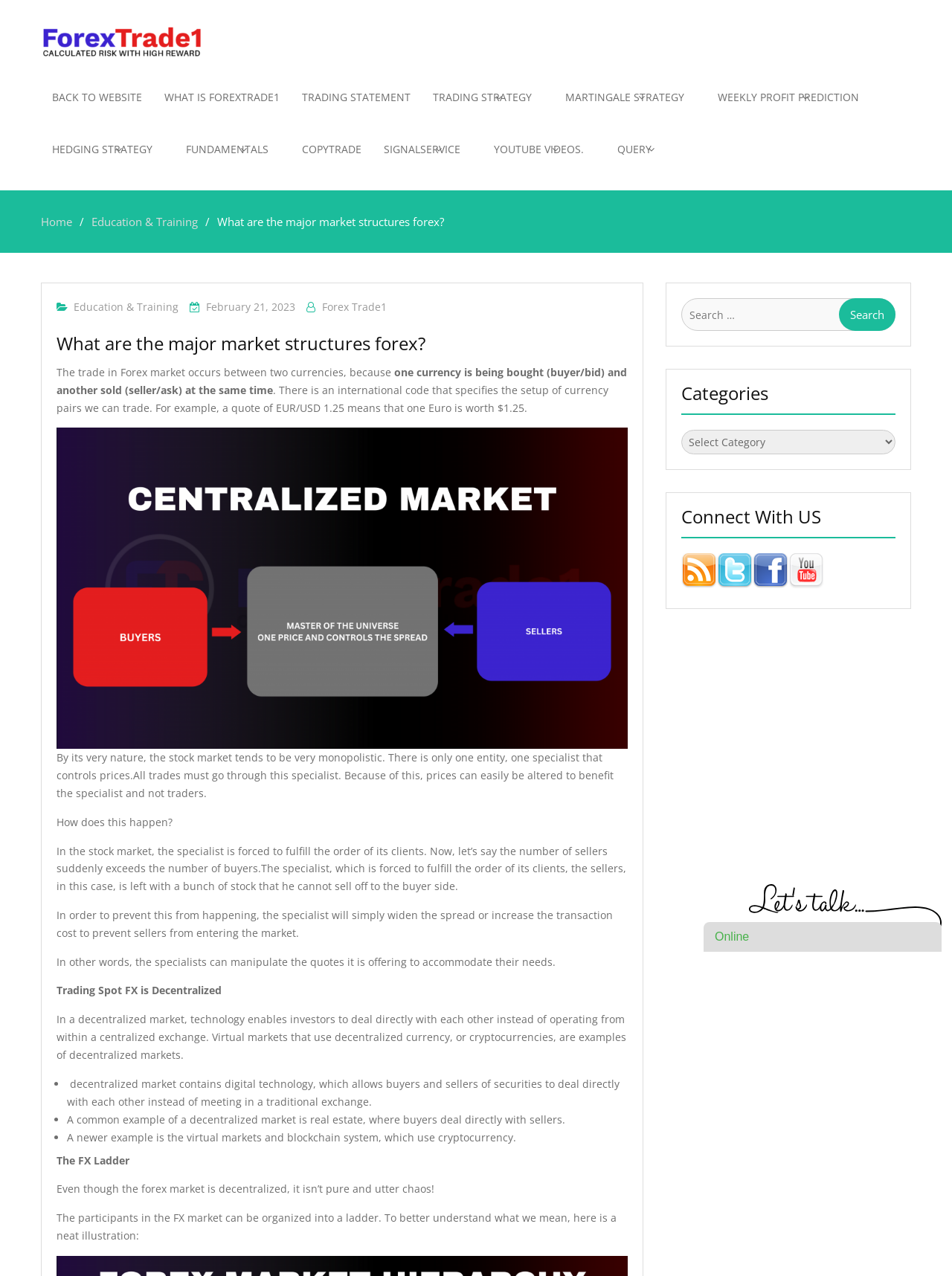Can you find the bounding box coordinates for the element that needs to be clicked to execute this instruction: "Click on the 'Youtube' link"? The coordinates should be given as four float numbers between 0 and 1, i.e., [left, top, right, bottom].

[0.828, 0.452, 0.866, 0.464]